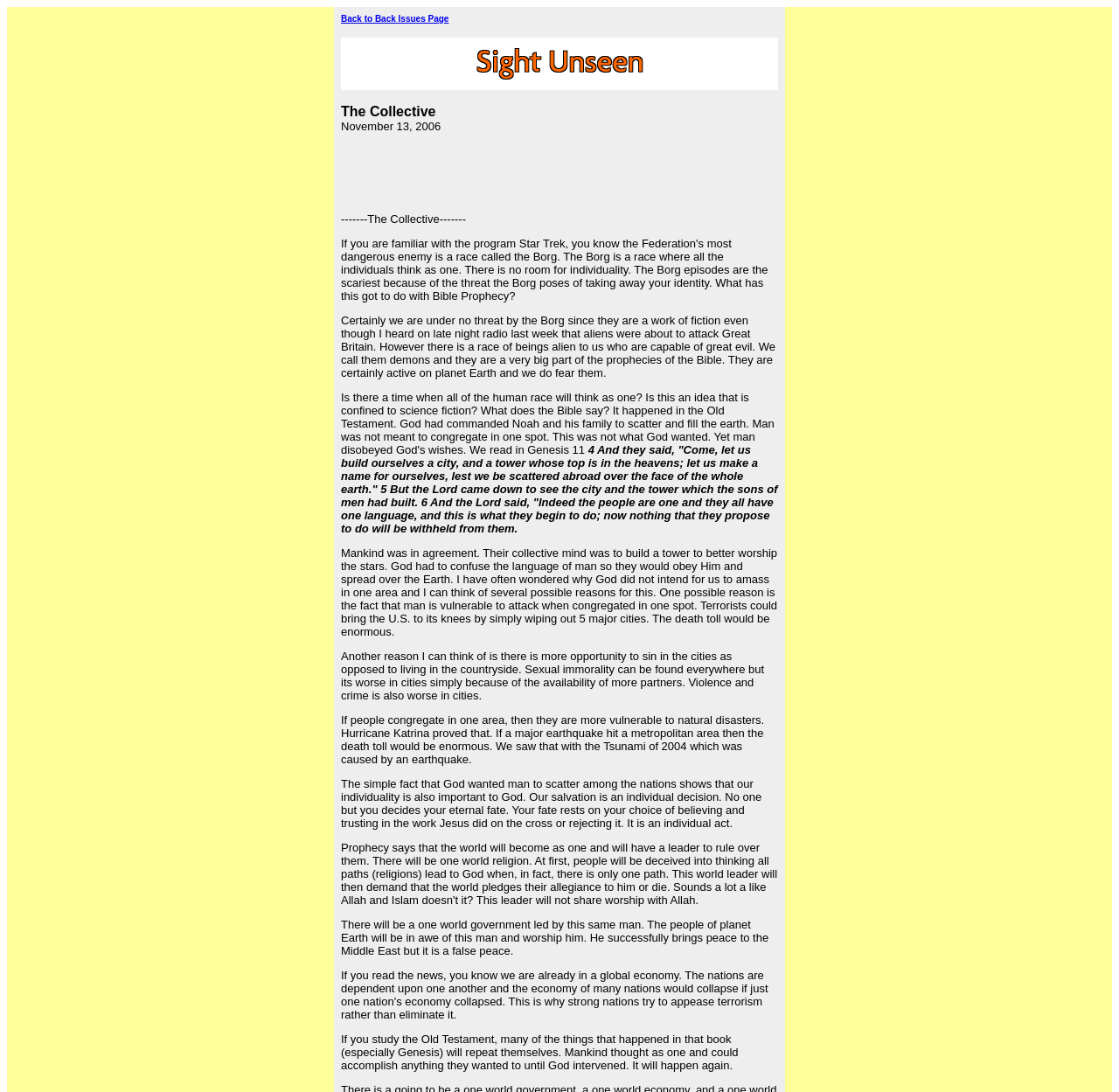Find the coordinates for the bounding box of the element with this description: "Back to Back Issues Page".

[0.305, 0.013, 0.401, 0.022]